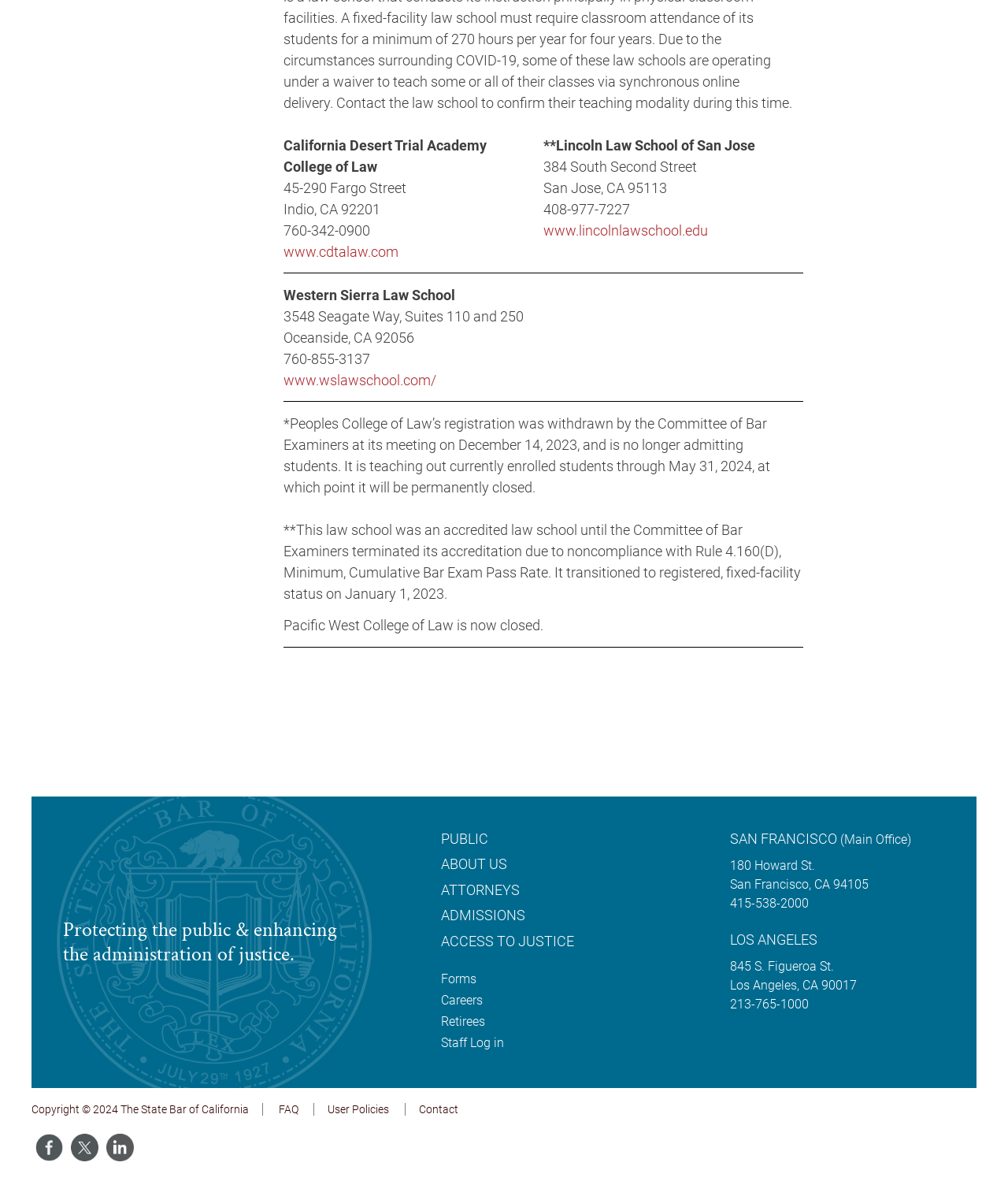What is the copyright year of the State Bar of California?
Using the visual information, answer the question in a single word or phrase.

2024